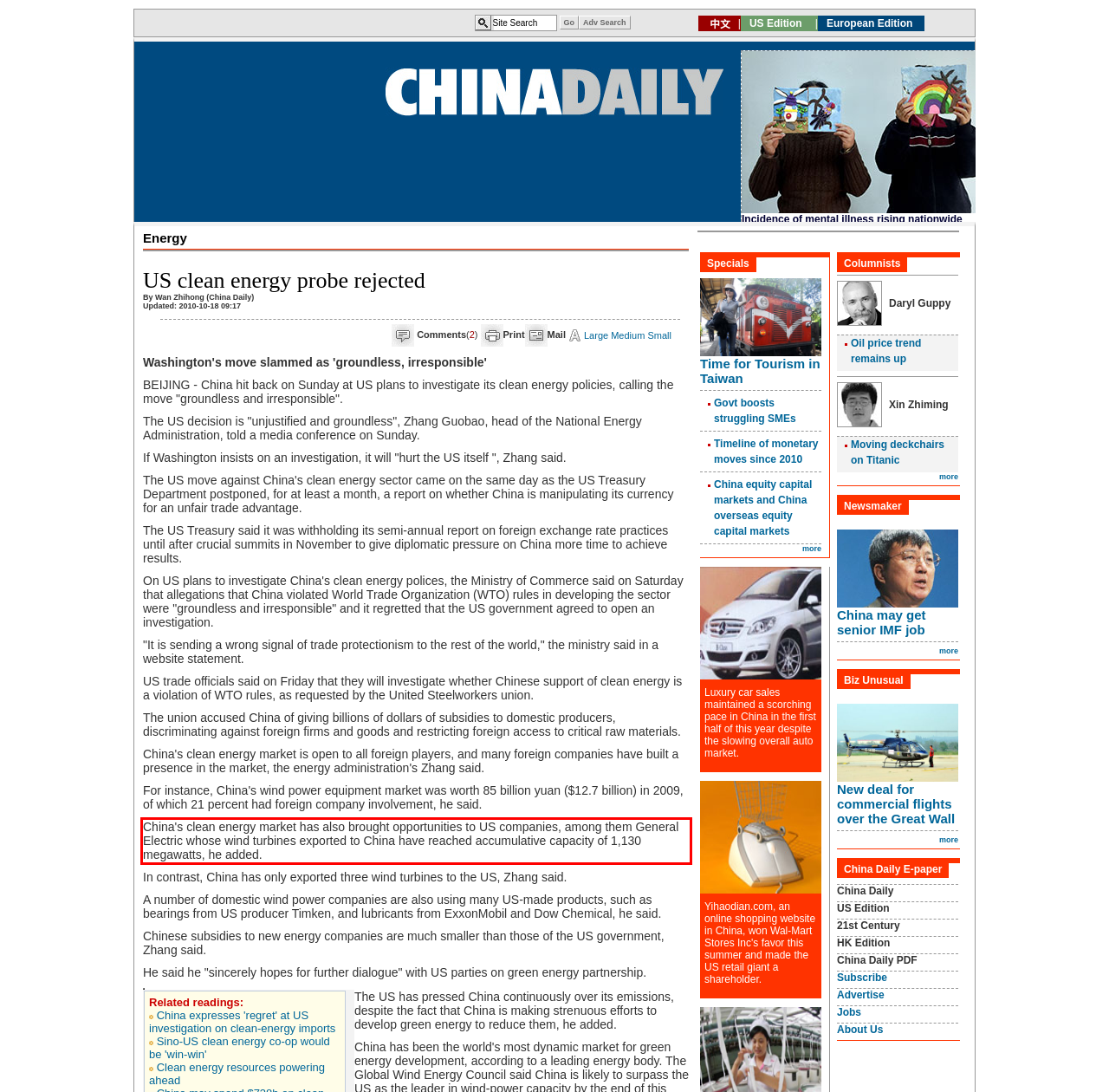Identify the red bounding box in the webpage screenshot and perform OCR to generate the text content enclosed.

China's clean energy market has also brought opportunities to US companies, among them General Electric whose wind turbines exported to China have reached accumulative capacity of 1,130 megawatts, he added.